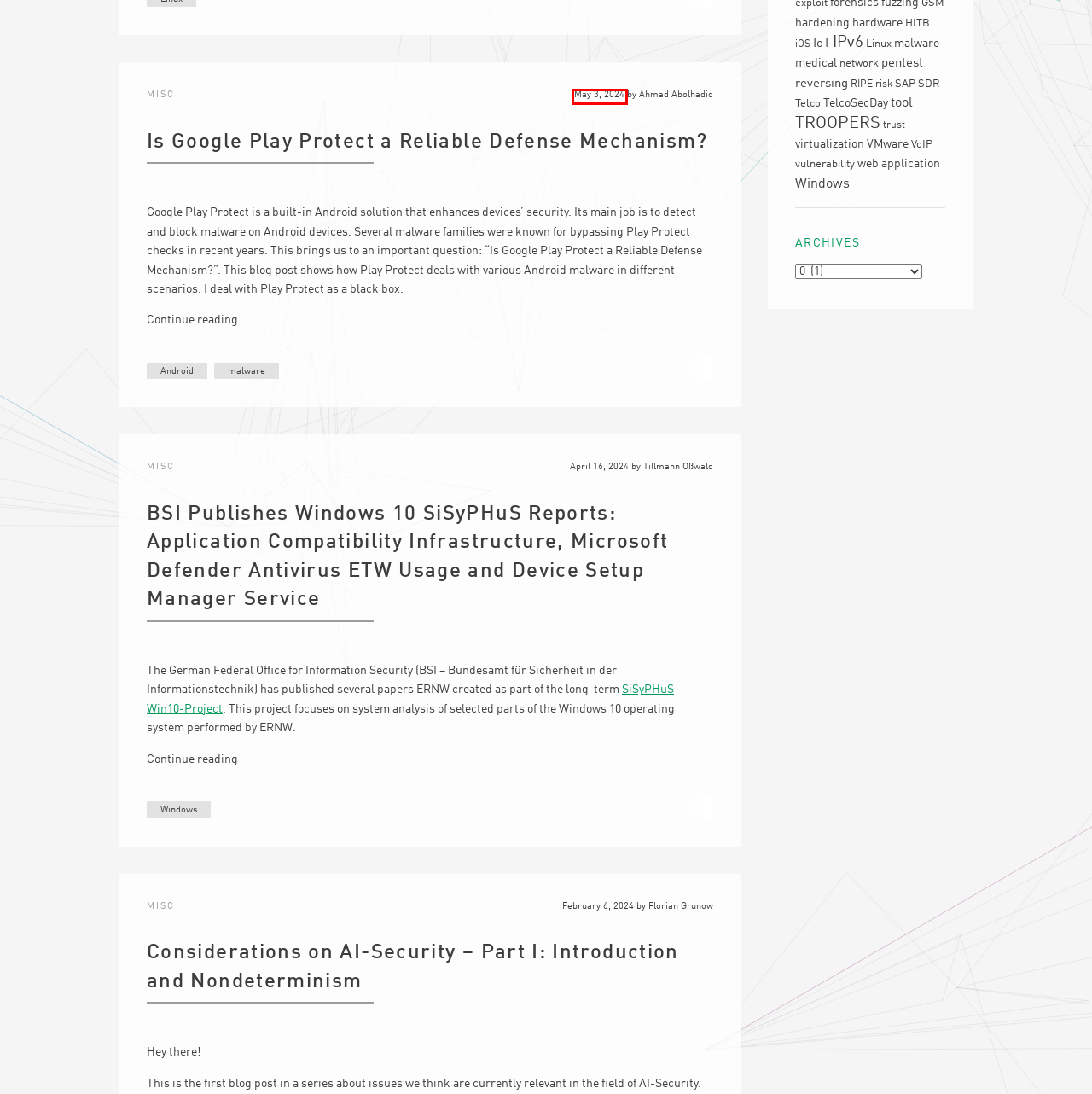Observe the provided screenshot of a webpage with a red bounding box around a specific UI element. Choose the webpage description that best fits the new webpage after you click on the highlighted element. These are your options:
A. network – Insinuator.net
B. hardening – Insinuator.net
C. vulnerability – Insinuator.net
D. Windows – Insinuator.net
E. IPv6 – Insinuator.net
F. Is Google Play Protect a Reliable Defense Mechanism? – Insinuator.net
G. TROOPERS – Insinuator.net
H. medical – Insinuator.net

F